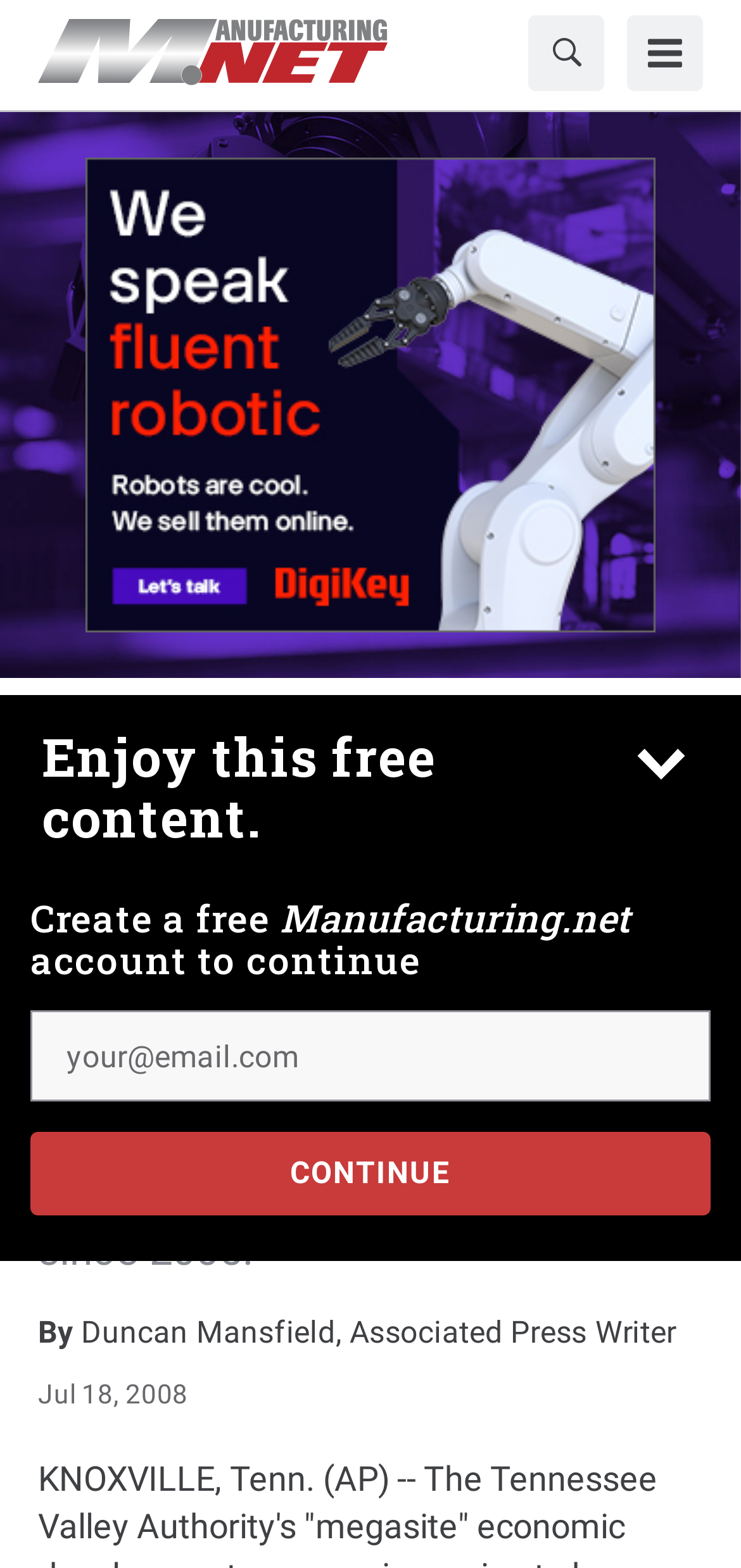Determine the bounding box coordinates of the clickable region to execute the instruction: "Click for more information". The coordinates should be four float numbers between 0 and 1, denoted as [left, top, right, bottom].

[0.0, 0.071, 1.0, 0.432]